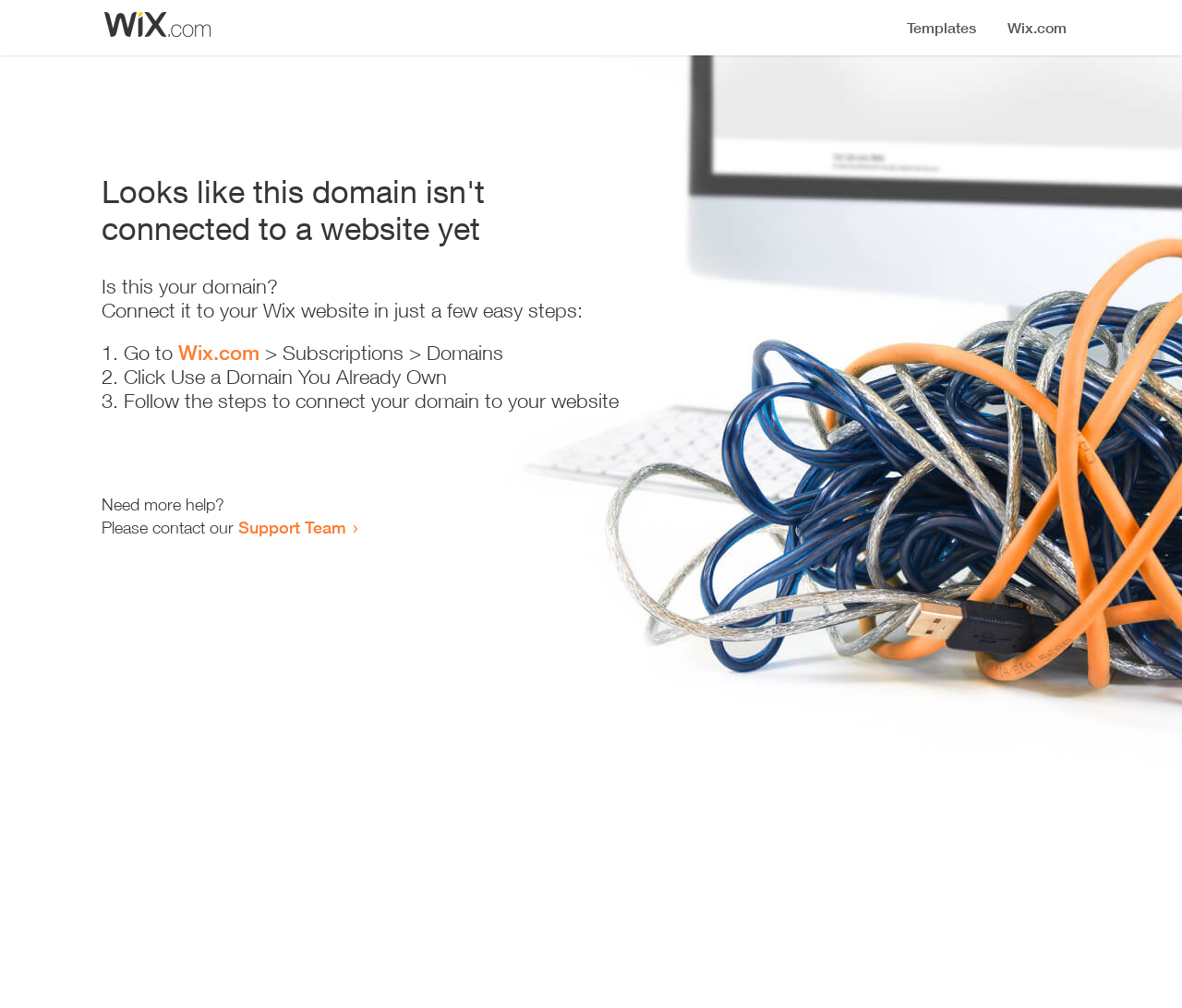Answer briefly with one word or phrase:
What is the purpose of the 'Support Team' link?

Get help